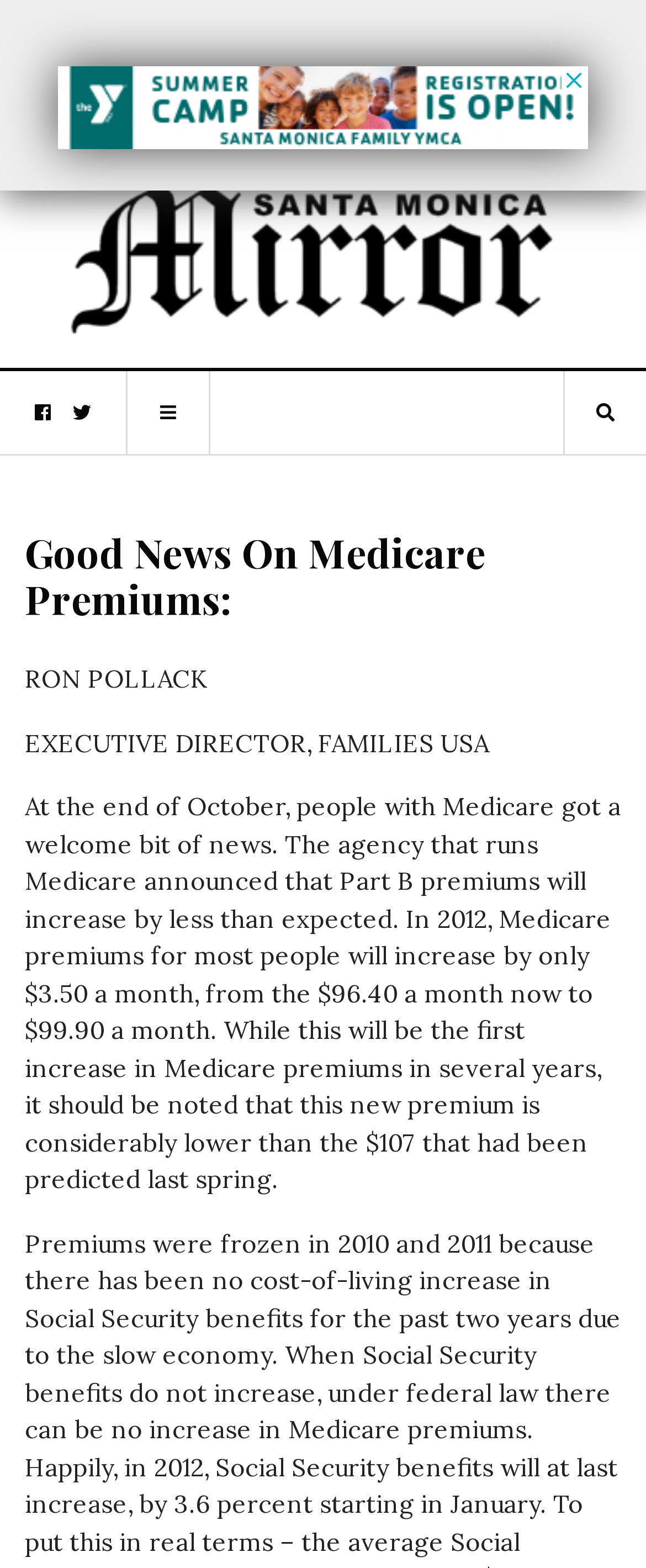Refer to the screenshot and give an in-depth answer to this question: What organization does the author represent?

The author's title is 'EXECUTIVE DIRECTOR, FAMILIES USA', indicating that the author represents the organization FAMILIES USA.